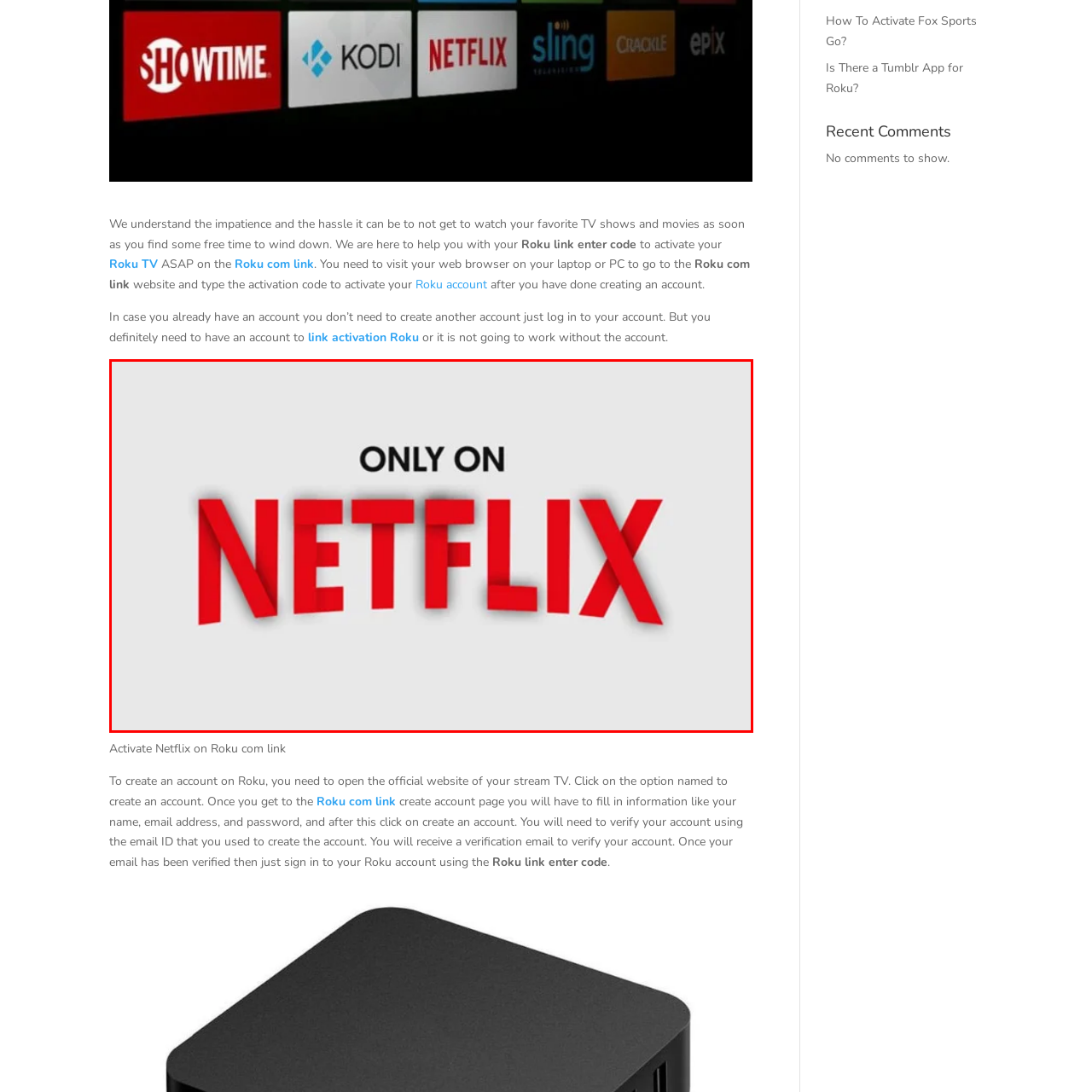Describe in detail the contents of the image highlighted within the red box.

The image prominently features the text "ONLY ON NETFLIX," with "NETFLIX" in bold red letters that stand out against a light gray background. This visual emphasizes the exclusive nature of content available on the Netflix platform, highlighting its role as a primary source for movies and TV shows. The design captures attention and reinforces branding, making it clear that the featured content can only be accessed through Netflix, appealing to potential viewers looking for unique entertainment options.